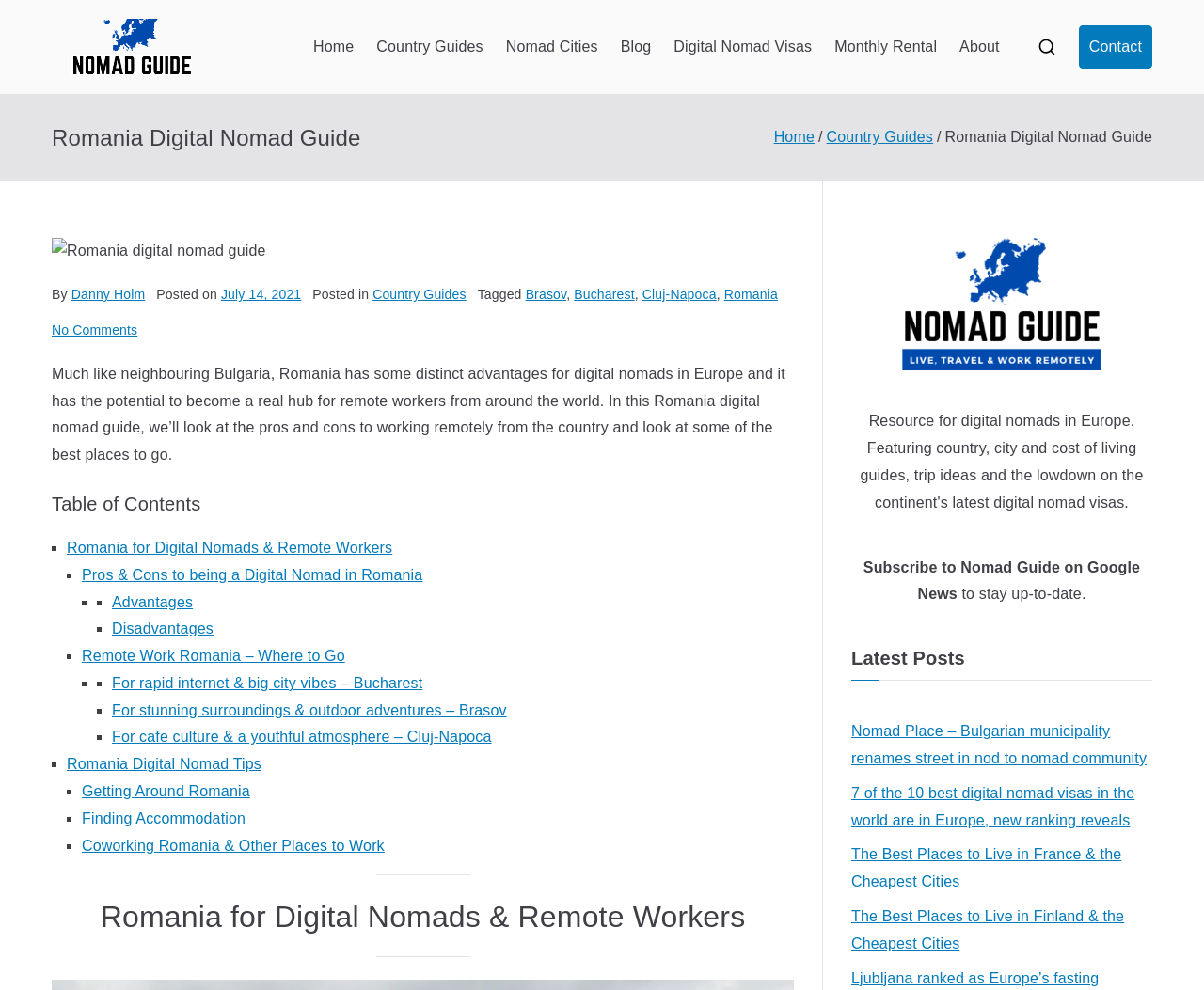Please indicate the bounding box coordinates for the clickable area to complete the following task: "Visit Twitter page". The coordinates should be specified as four float numbers between 0 and 1, i.e., [left, top, right, bottom].

None